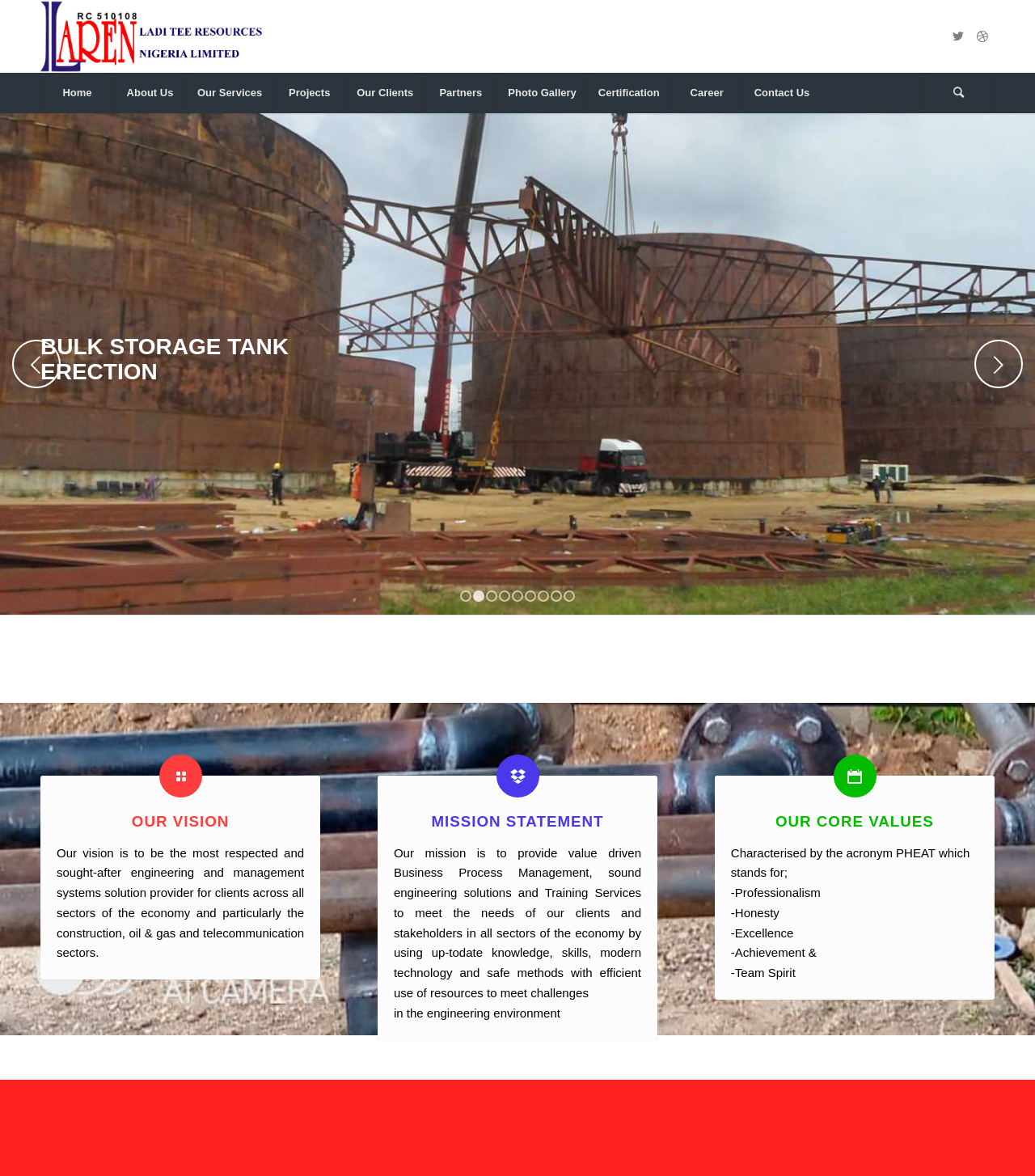Bounding box coordinates are specified in the format (top-left x, top-left y, bottom-right x, bottom-right y). All values are floating point numbers bounded between 0 and 1. Please provide the bounding box coordinate of the region this sentence describes: alt="GNU Free Documentation License 1.2"

None